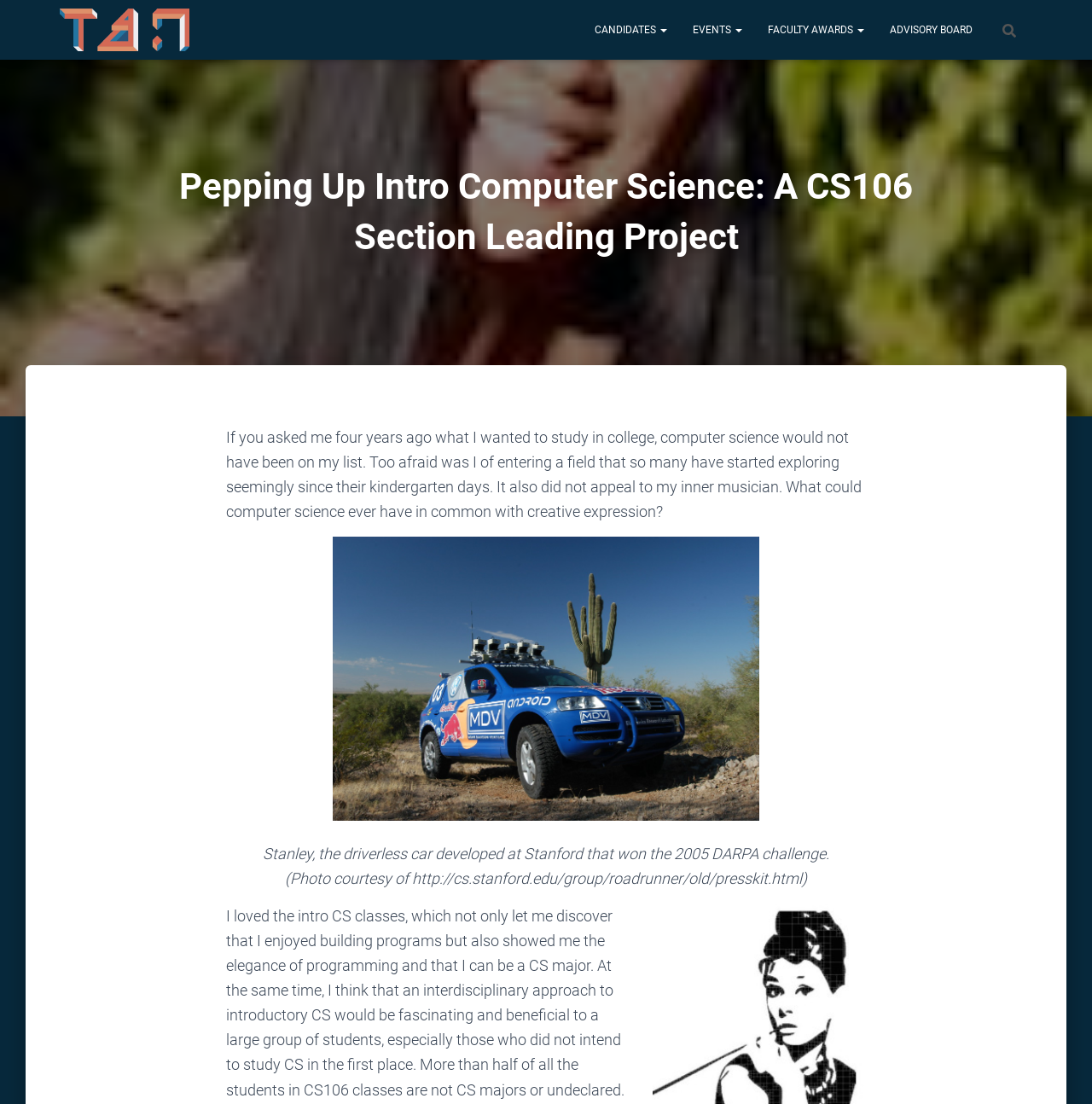What is the name of the driverless car mentioned in the webpage?
Carefully analyze the image and provide a thorough answer to the question.

I find a mention of a driverless car in the webpage, which is described as 'Stanley, the driverless car developed at Stanford that won the 2005 DARPA challenge'.